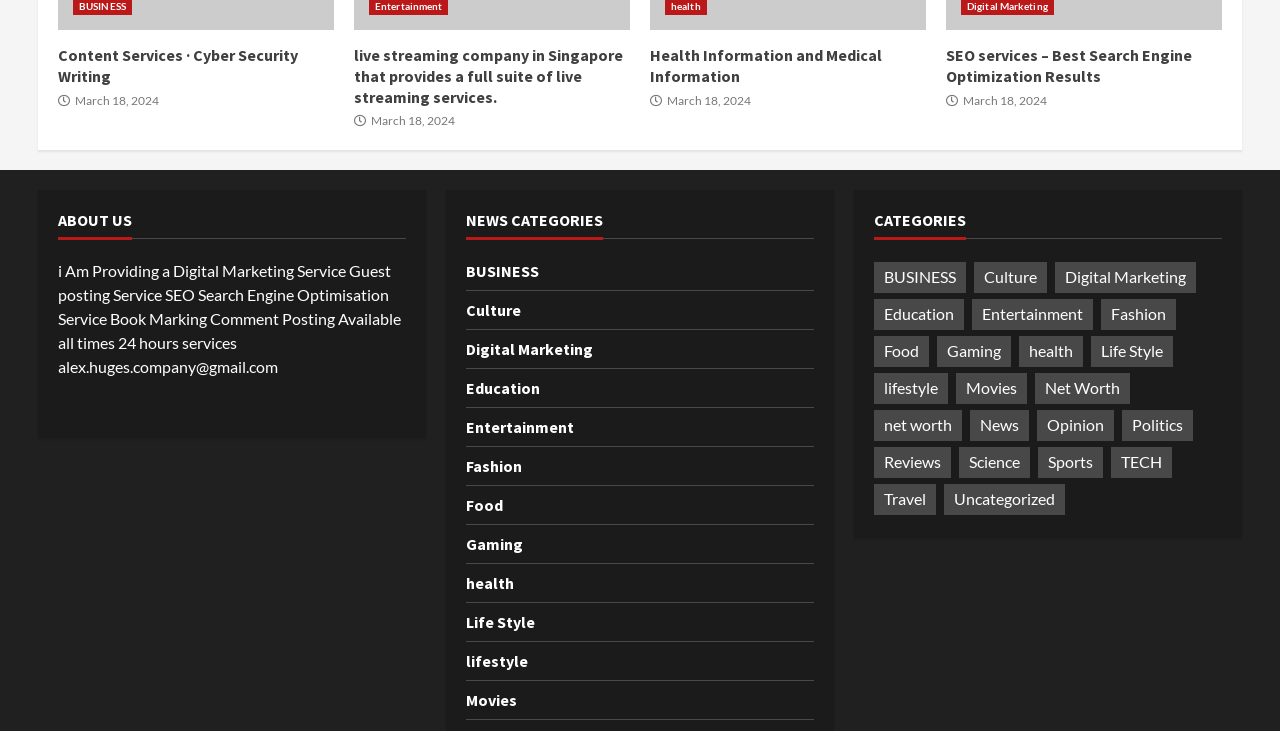How many categories are available on the webpage?
Using the image as a reference, answer with just one word or a short phrase.

15